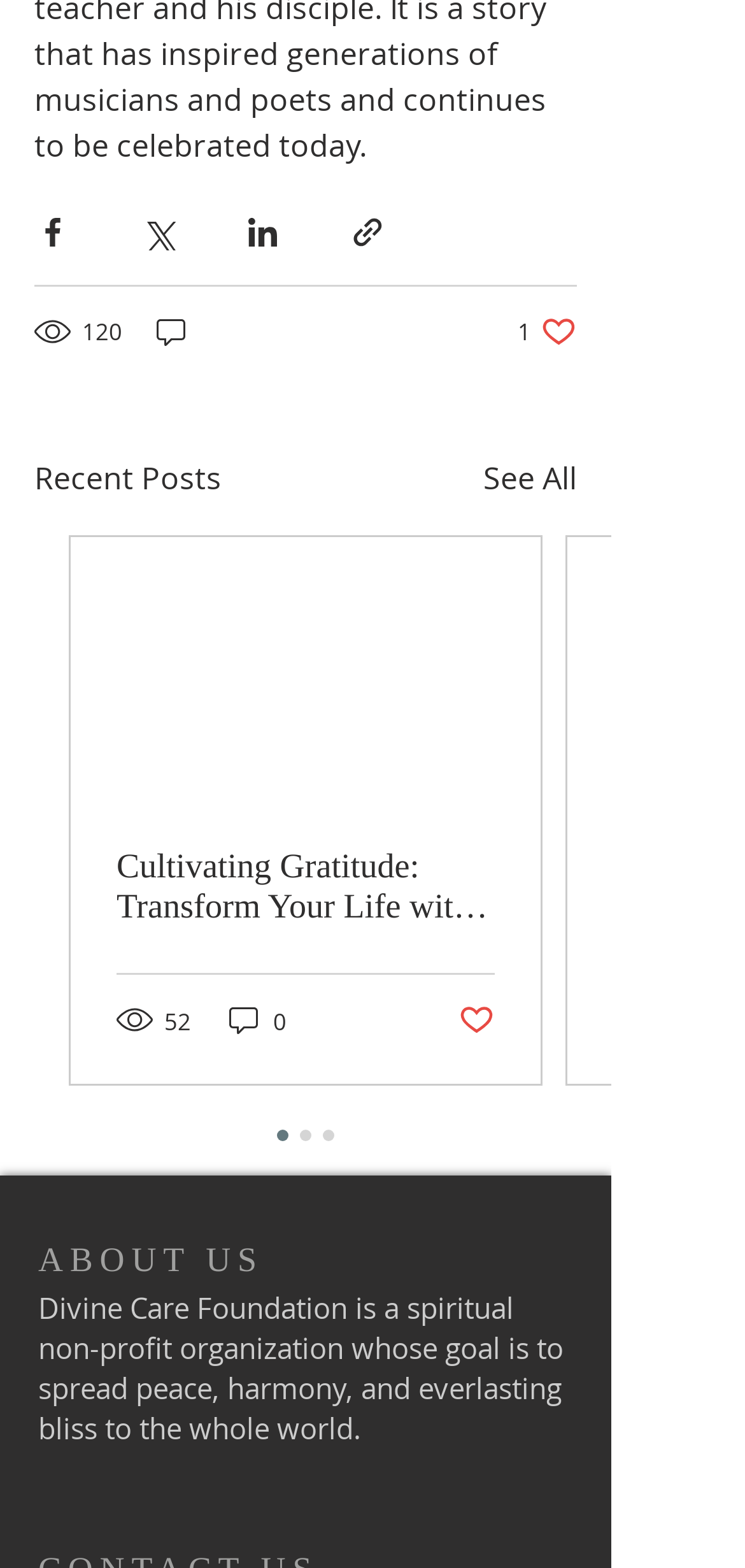Please identify the bounding box coordinates of the area that needs to be clicked to fulfill the following instruction: "check resources."

None